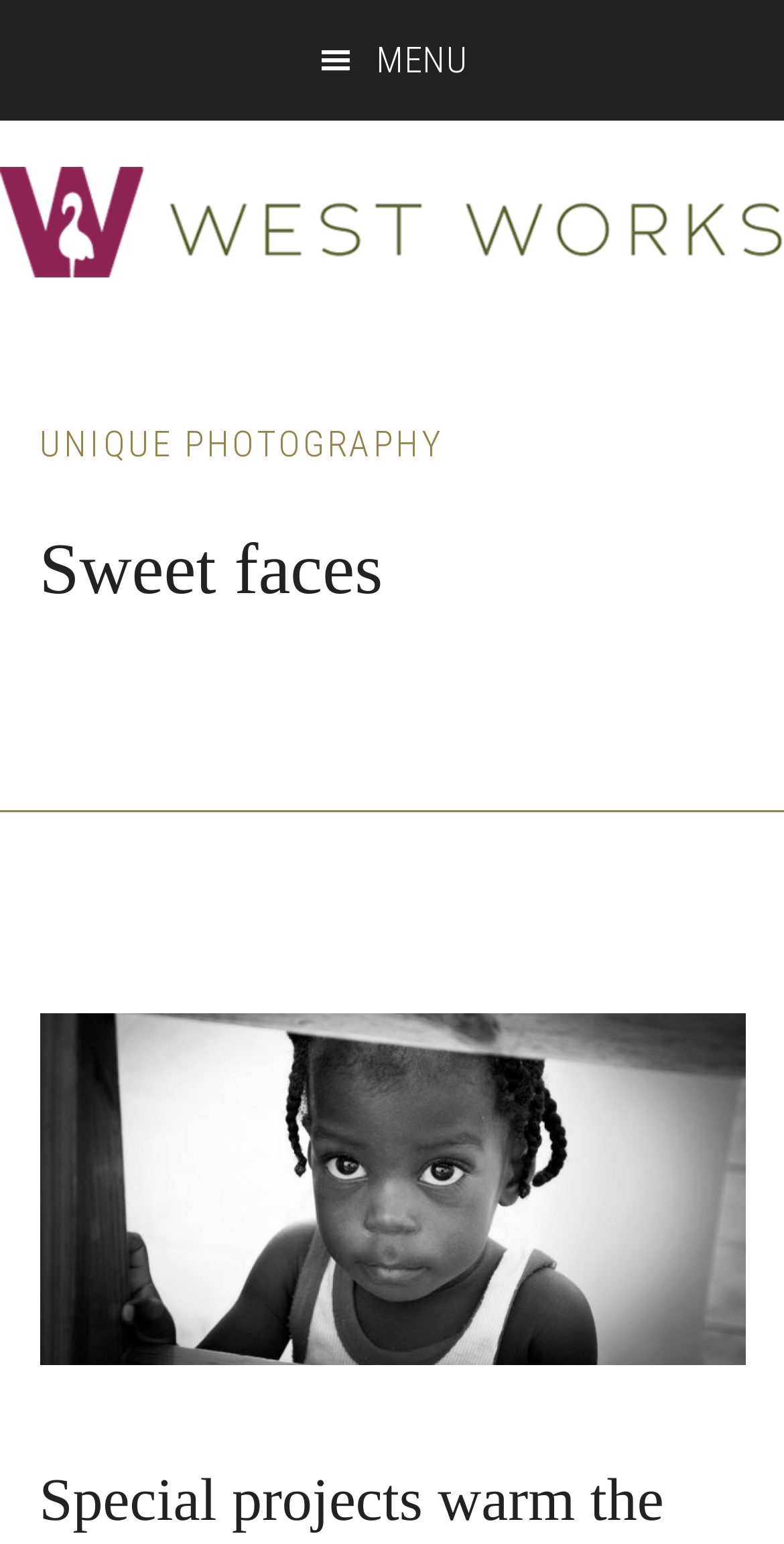Please find the bounding box for the UI component described as follows: "West Works".

[0.0, 0.104, 1.0, 0.182]